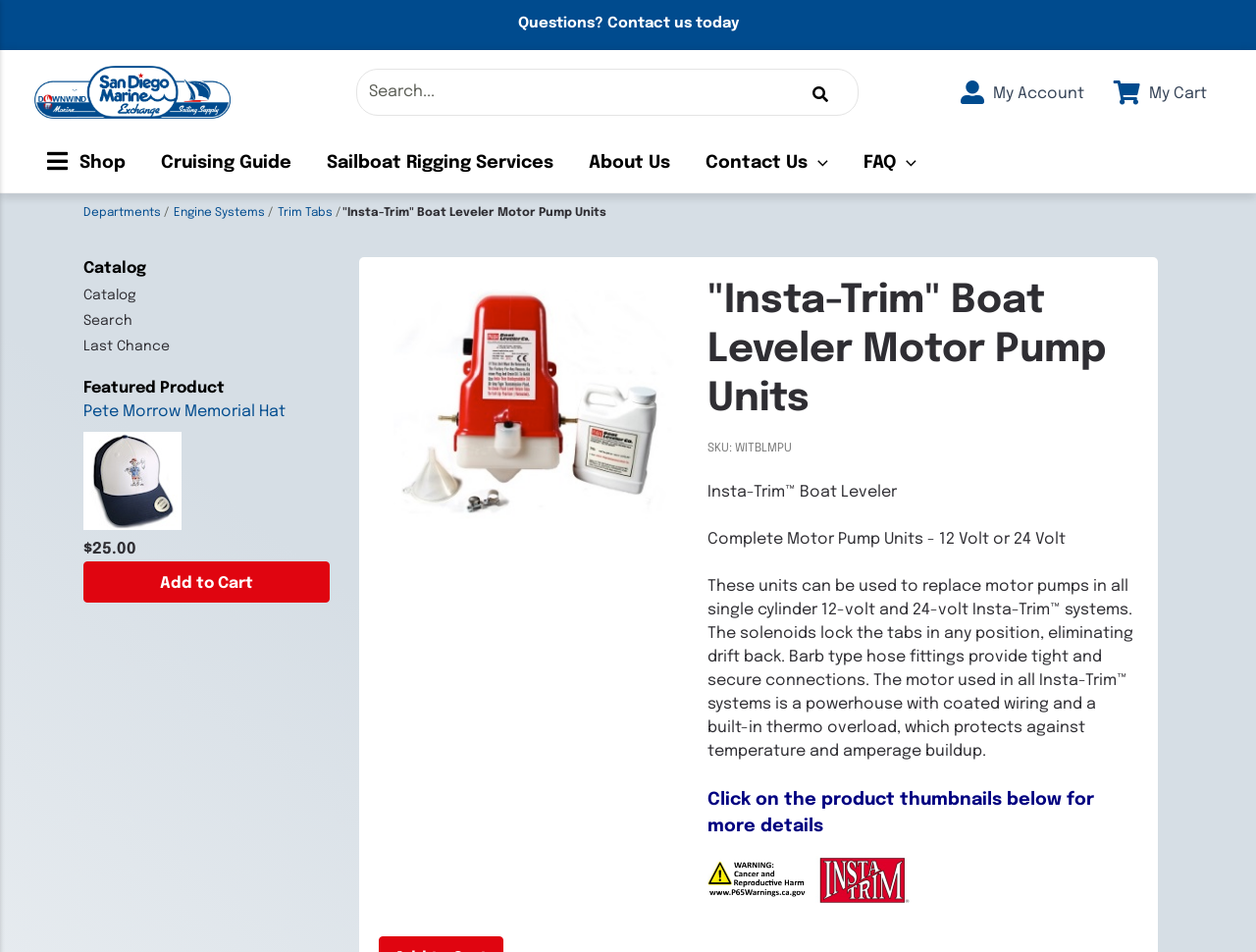Please find and provide the title of the webpage.

"Insta-Trim" Boat Leveler Motor Pump Units